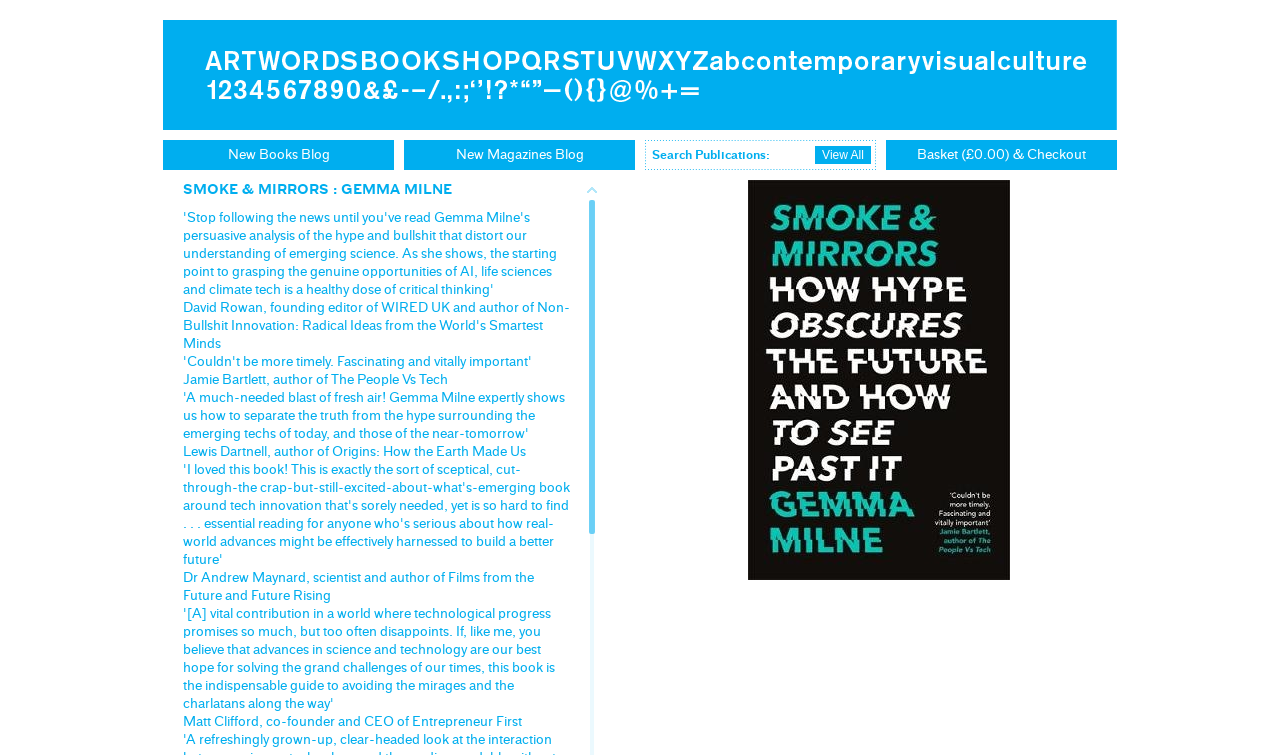Construct a comprehensive caption that outlines the webpage's structure and content.

The webpage is about Artwords Bookshop, a specialist in books and magazines on contemporary visual arts and visual culture. At the top, there is a logo image and a link. Below the logo, there is a search box with a label "Search Publications:" and a "View All" button to its right. 

On the left side of the page, there are five author descriptions, each with a brief text about the author, including Gemma Milne, Jamie Bartlett, Lewis Dartnell, Dr. Andrew Maynard, and Matt Clifford. These descriptions are stacked vertically, with the first one starting from the top left and the last one at the bottom left.

On the right side of the page, there is a large image related to Gemma Milne's book "Smoke & Mirrors". There is also a smaller link above the image. The overall layout is divided into two main sections: the search box and author descriptions on the left, and the image and link on the right.